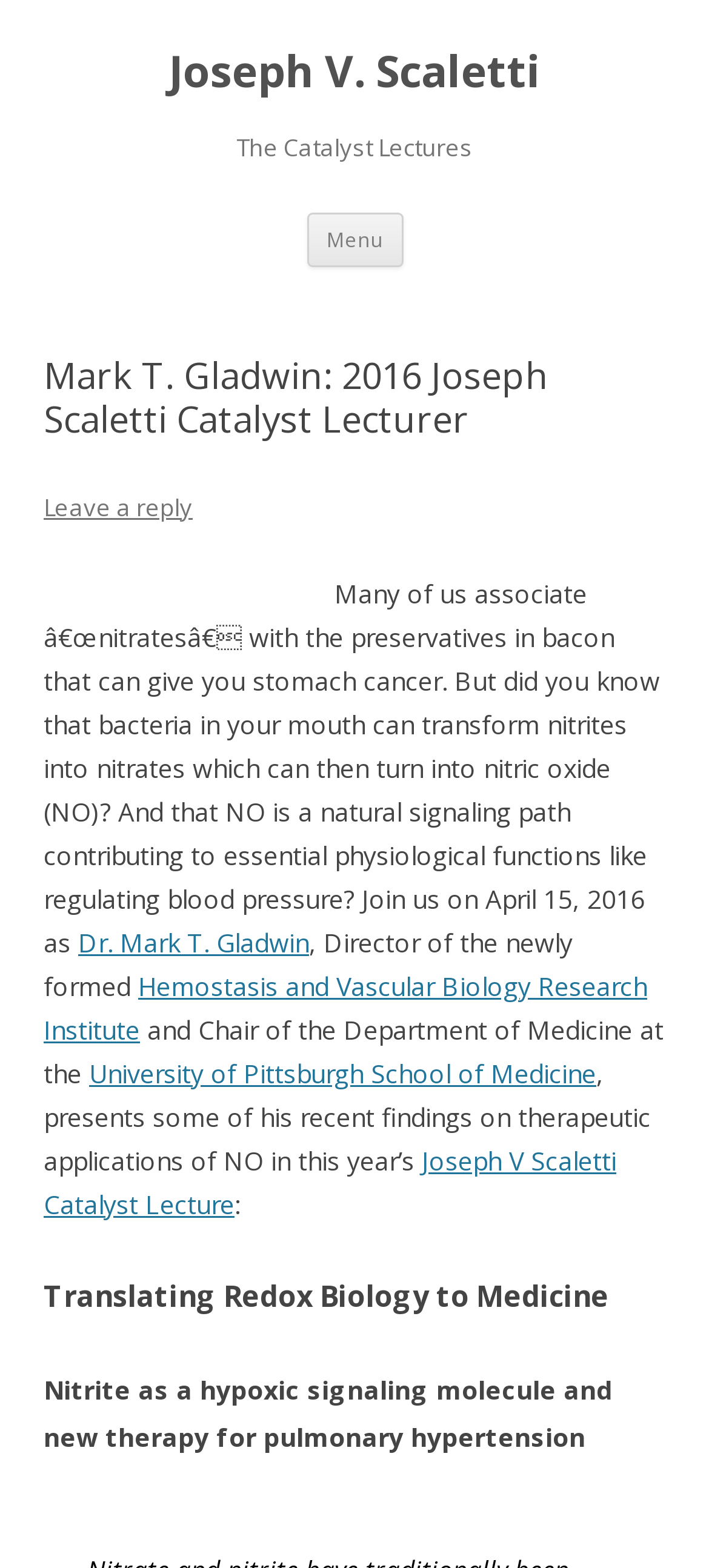Given the element description Menu, specify the bounding box coordinates of the corresponding UI element in the format (top-left x, top-left y, bottom-right x, bottom-right y). All values must be between 0 and 1.

[0.432, 0.135, 0.568, 0.17]